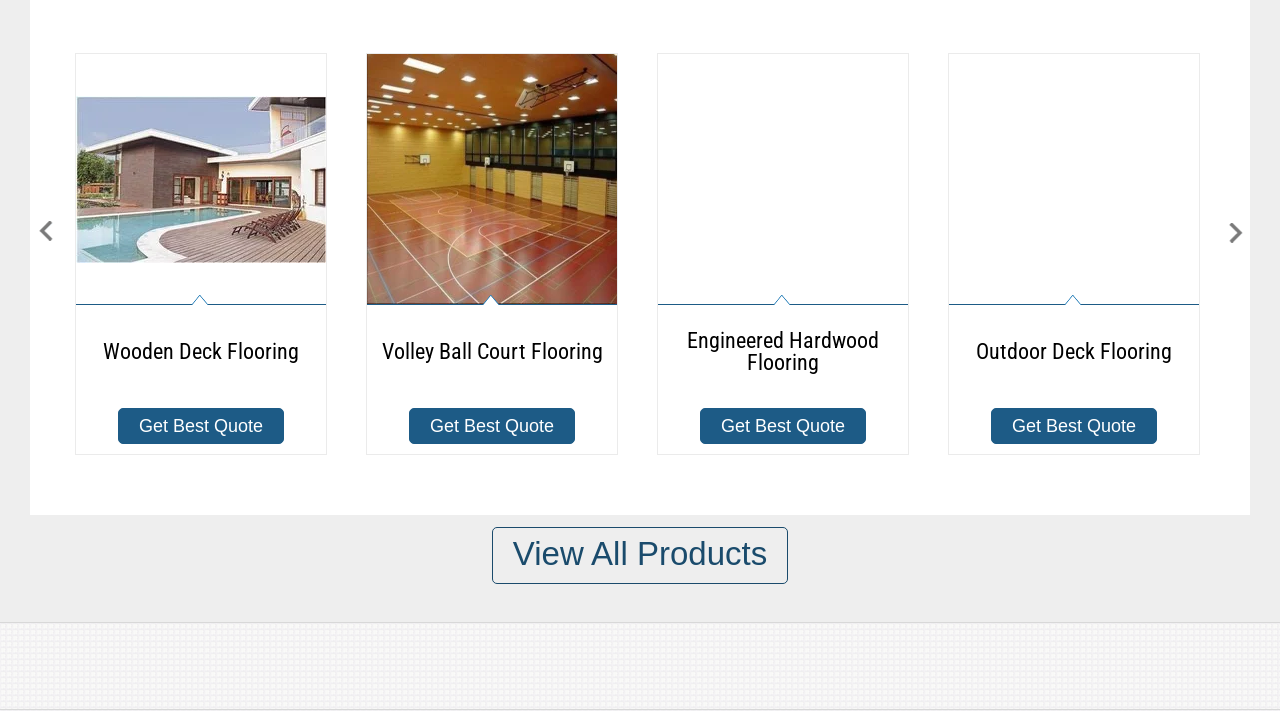Find the bounding box coordinates for the UI element whose description is: "parent_node: Volley Ball Court Flooring". The coordinates should be four float numbers between 0 and 1, in the format [left, top, right, bottom].

[0.287, 0.076, 0.482, 0.429]